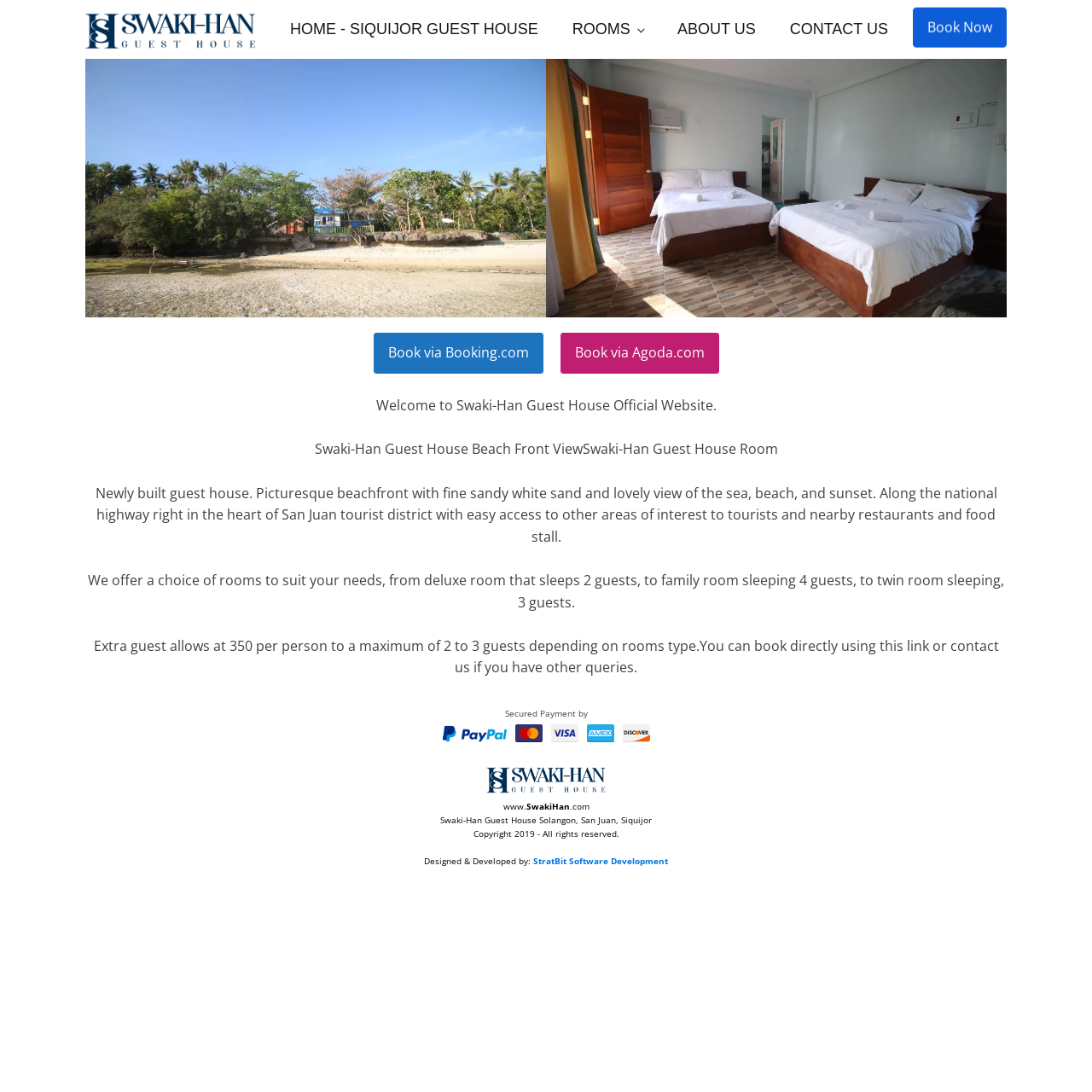What type of accommodation does Swaki-Han Guest House offer?
Answer with a single word or phrase, using the screenshot for reference.

Beachfront guest house